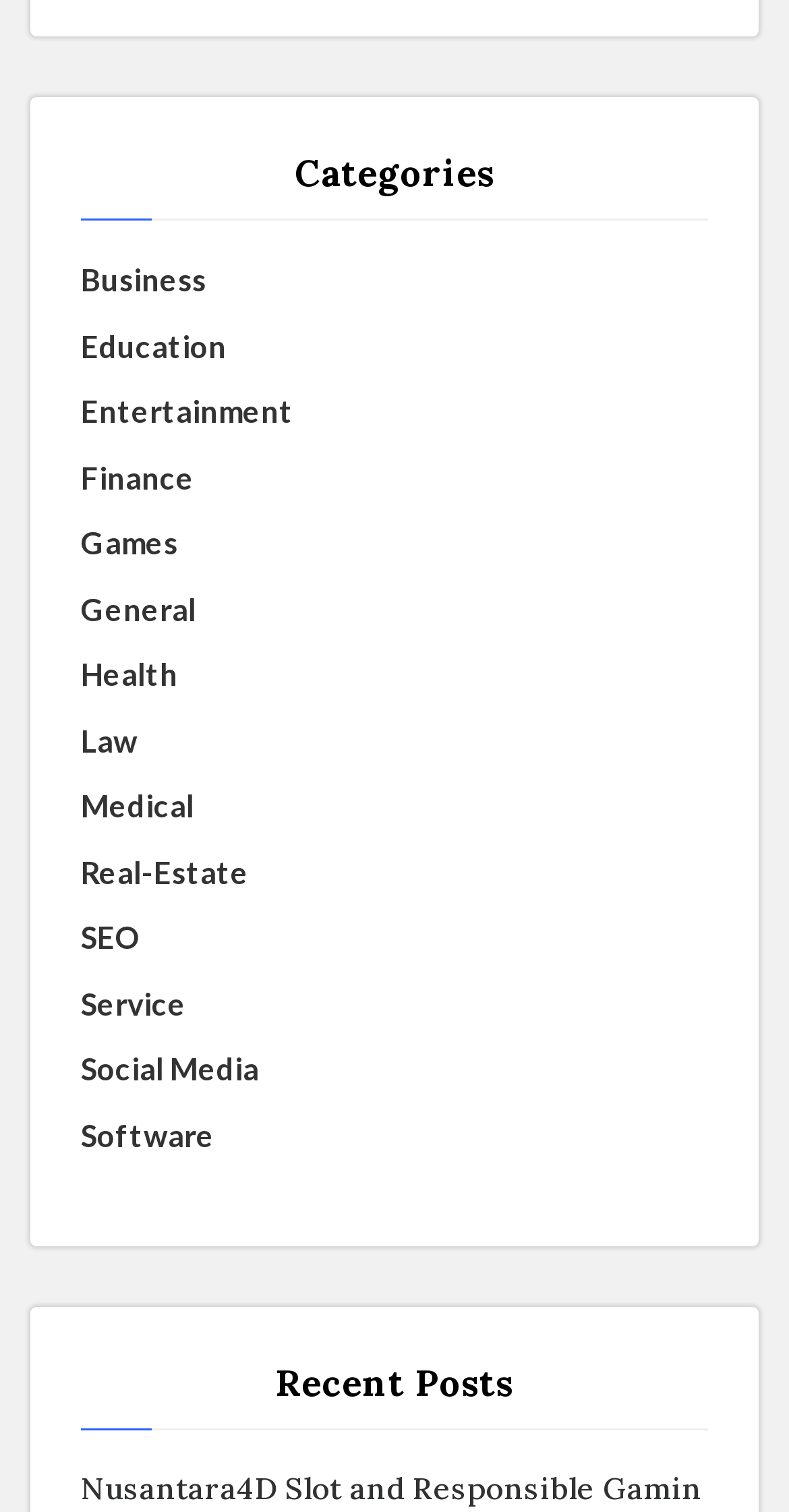Respond to the following question using a concise word or phrase: 
What is the first category listed?

Business